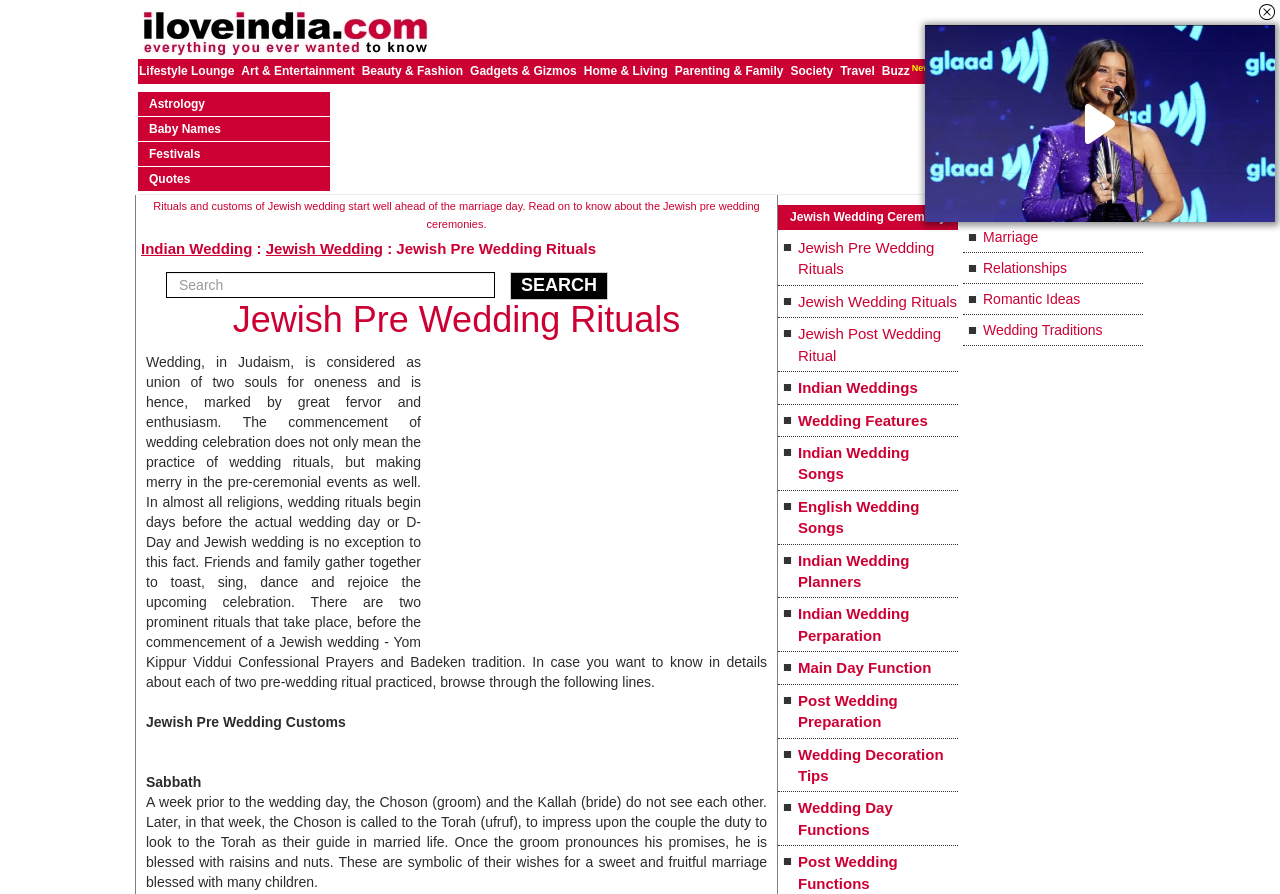Determine the bounding box coordinates for the area that needs to be clicked to fulfill this task: "Search for something". The coordinates must be given as four float numbers between 0 and 1, i.e., [left, top, right, bottom].

[0.118, 0.304, 0.545, 0.335]